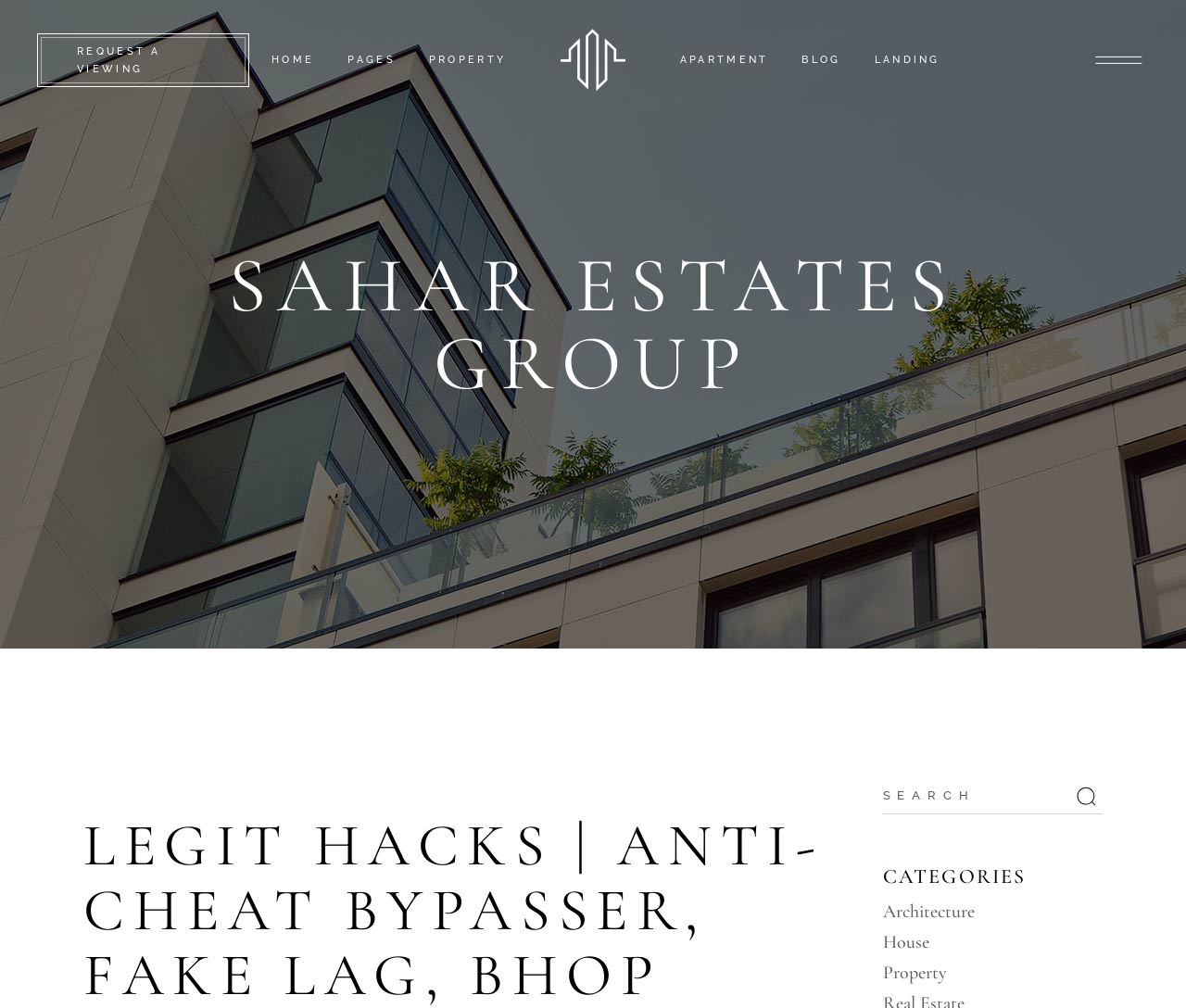Please determine the bounding box coordinates of the section I need to click to accomplish this instruction: "Click on the 'HOME' link".

[0.229, 0.0, 0.265, 0.119]